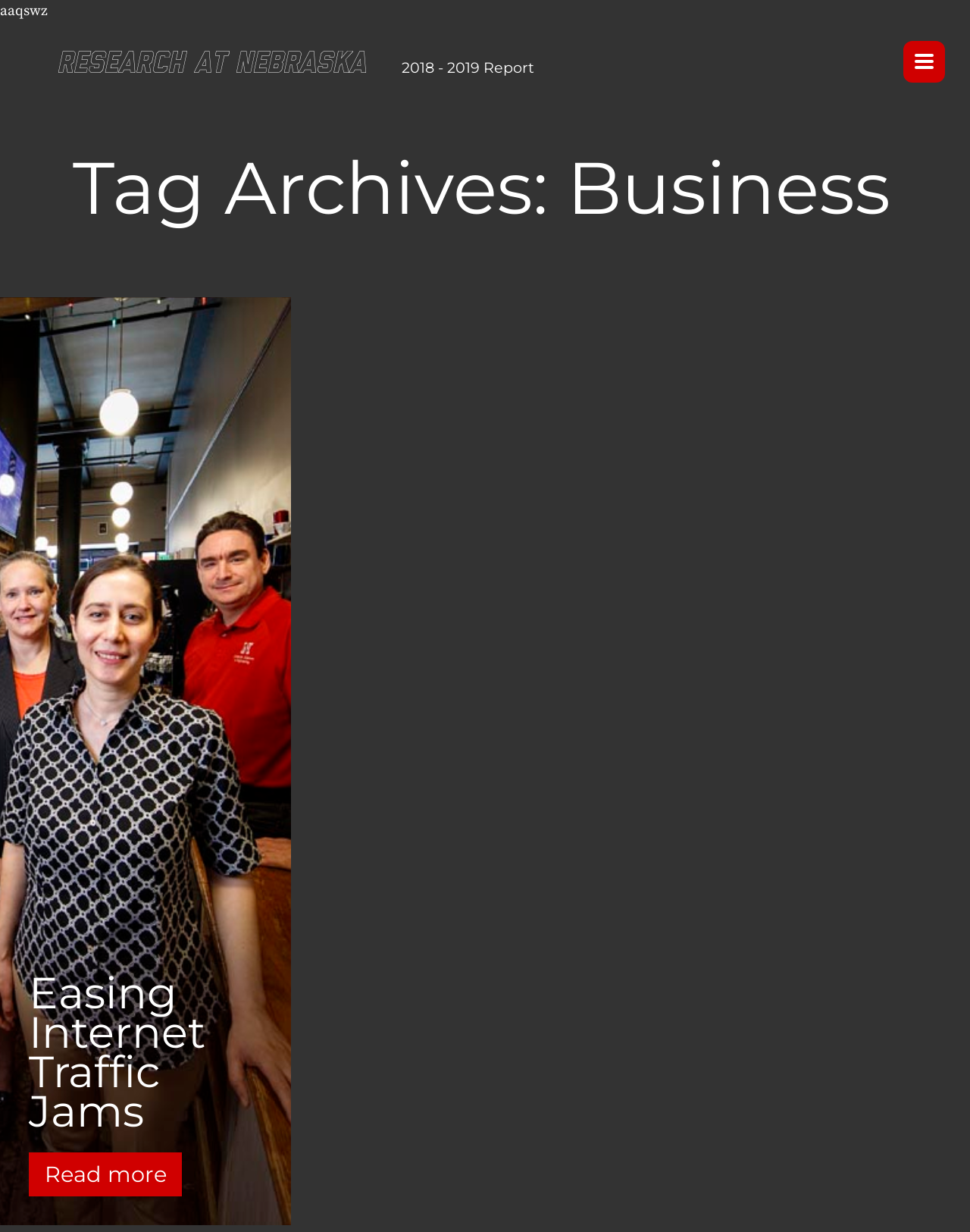Can you provide the bounding box coordinates for the element that should be clicked to implement the instruction: "Read about the University's research on Climate Change"?

[0.065, 0.221, 0.173, 0.235]